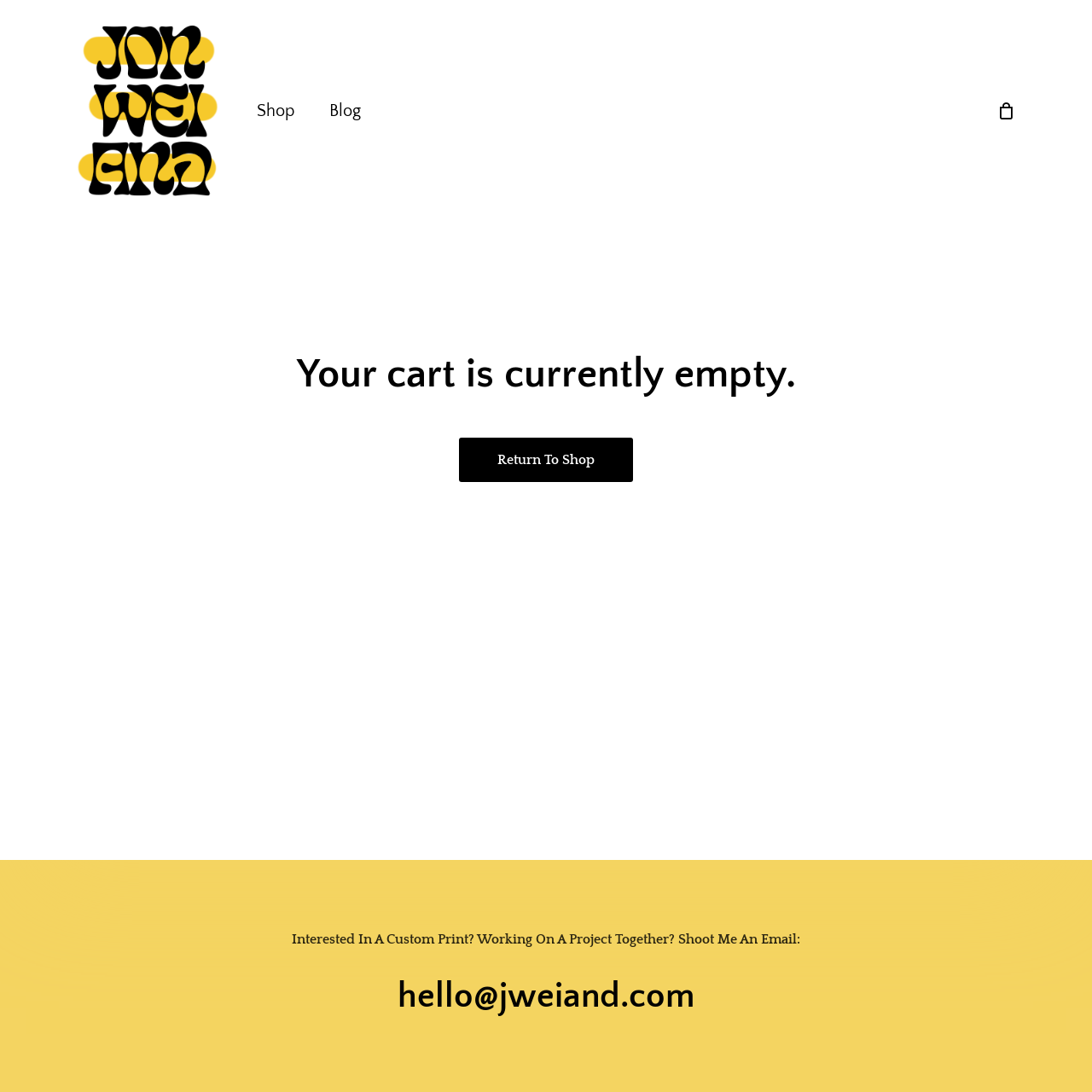What are the main navigation options on the webpage?
Give a detailed response to the question by analyzing the screenshot.

The webpage has three main navigation links: 'Shop', 'Blog', and 'Cart', which are likely the primary sections of the website, allowing users to access different areas of the site.